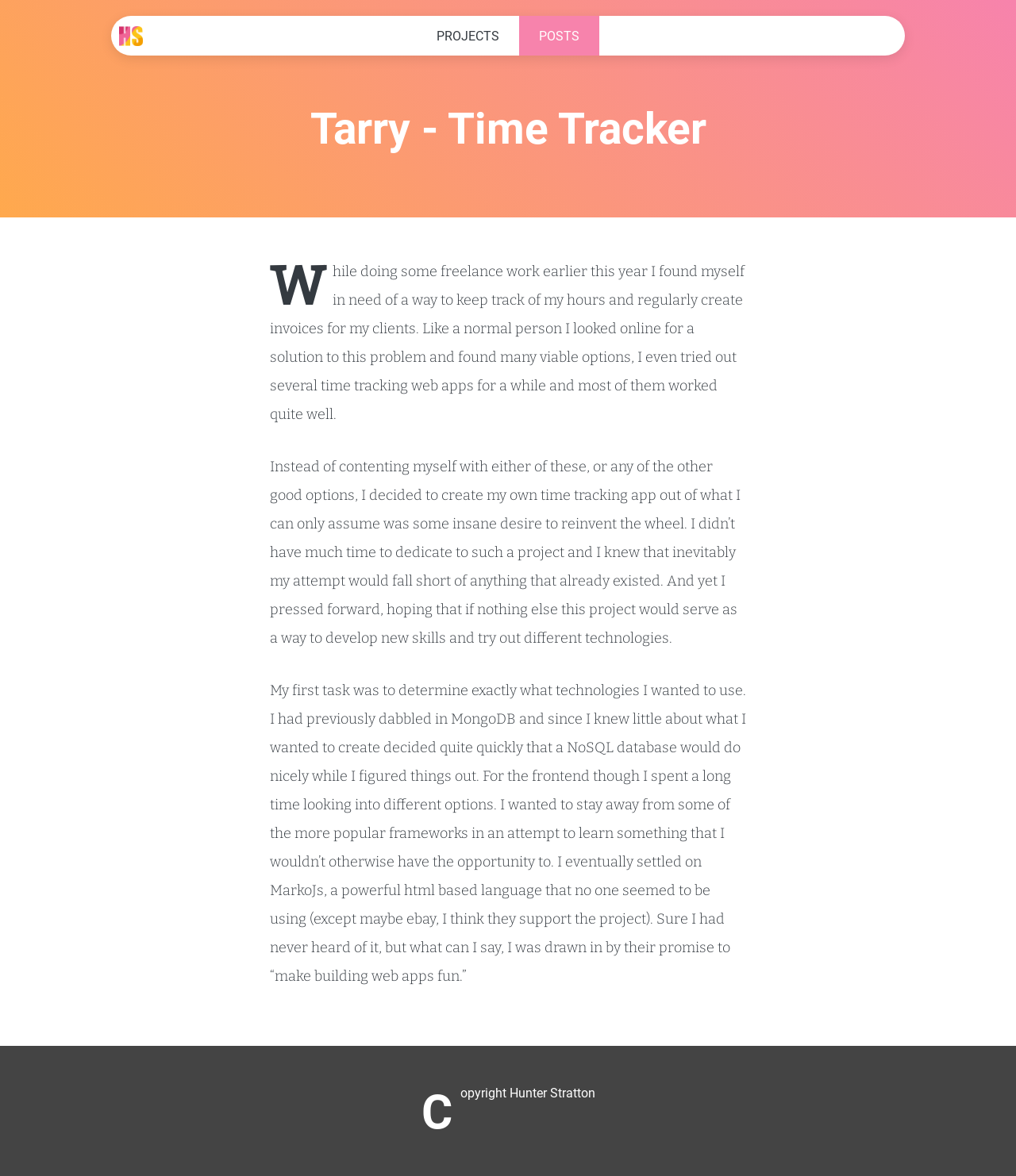Ascertain the bounding box coordinates for the UI element detailed here: "Projects". The coordinates should be provided as [left, top, right, bottom] with each value being a float between 0 and 1.

[0.41, 0.013, 0.511, 0.047]